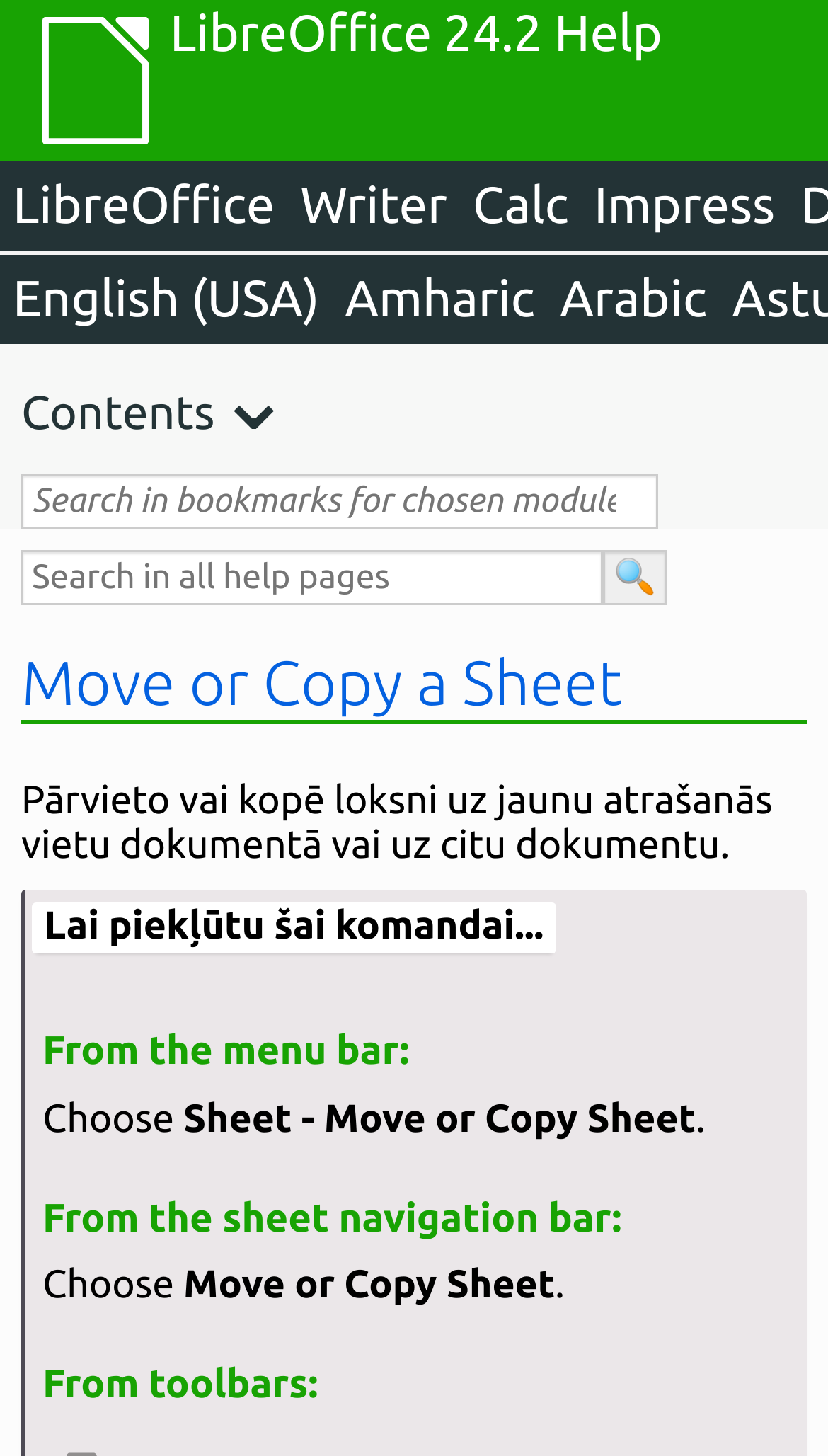Offer a meticulous description of the webpage's structure and content.

This webpage appears to be a help page for LibreOffice, specifically focusing on moving or copying a sheet. At the top, there are several links to different modules, including LibreOffice, Writer, Calc, and Impress, as well as language options such as English (USA), Amharic, and Arabic. 

Below these links, there is a search box that allows users to search in bookmarks for a chosen module, and another search box that enables searching in all help pages. A search button with a magnifying glass icon is located to the right of the second search box.

The main content of the page is headed by a title "Move or Copy a Sheet", which is followed by a brief description of the action in Latvian. The description explains that the user can move or copy a sheet to a new location in the document or to another document.

The page then provides instructions on how to access the "Move or Copy Sheet" command from different parts of the interface. There are three sections: "From the menu bar", "From the sheet navigation bar", and "From toolbars". Each section explains the steps to follow, with short sentences and phrases.